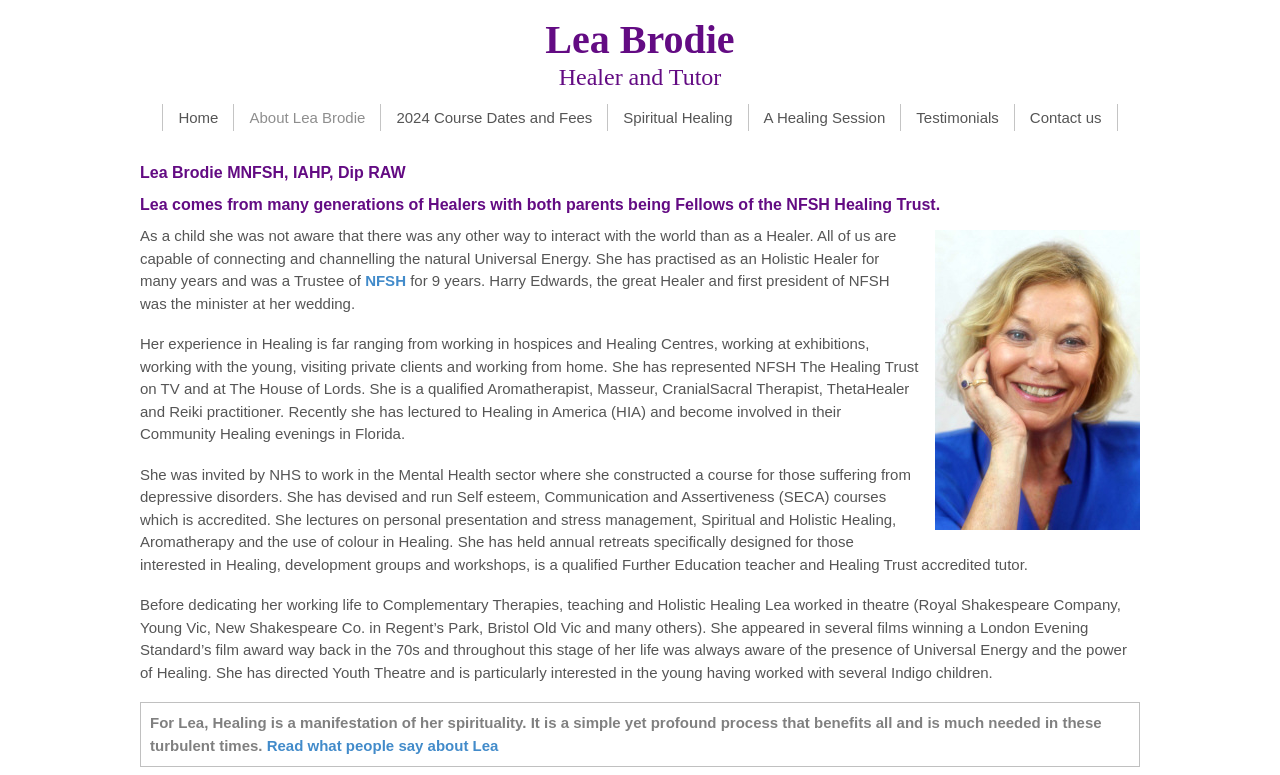Explain the webpage in detail.

This webpage is about Lea Brodie, a healer and tutor. At the top, there is a navigation menu with links to "Home", "About Lea Brodie", "2024 Course Dates and Fees", "Spiritual Healing", "A Healing Session", "Testimonials", and "Contact us". Below the navigation menu, there is a heading that reads "Lea Brodie MNFSH, IAHP, Dip RAW", followed by a brief description of Lea's background as a healer.

To the right of the heading, there is an image. Below the image, there is a block of text that describes Lea's experience as a healer, including her practice as a holistic healer, her work in hospices and healing centers, and her representation of NFSH The Healing Trust on TV and at The House of Lords.

The webpage also lists Lea's qualifications, including aromatherapy, massage, cranial sacral therapy, theta healing, and Reiki. Additionally, it mentions her experience in lecturing and teaching, including devising and running courses on self-esteem, communication, and assertiveness, as well as spiritual and holistic healing.

Further down the page, there is a section that describes Lea's background in theatre and film, including her work with the Royal Shakespeare Company and her award-winning film performances. The page also mentions her interest in working with young people, including Indigo children.

At the bottom of the page, there is a statement from Lea about her approach to healing, followed by a link to read what people say about her.